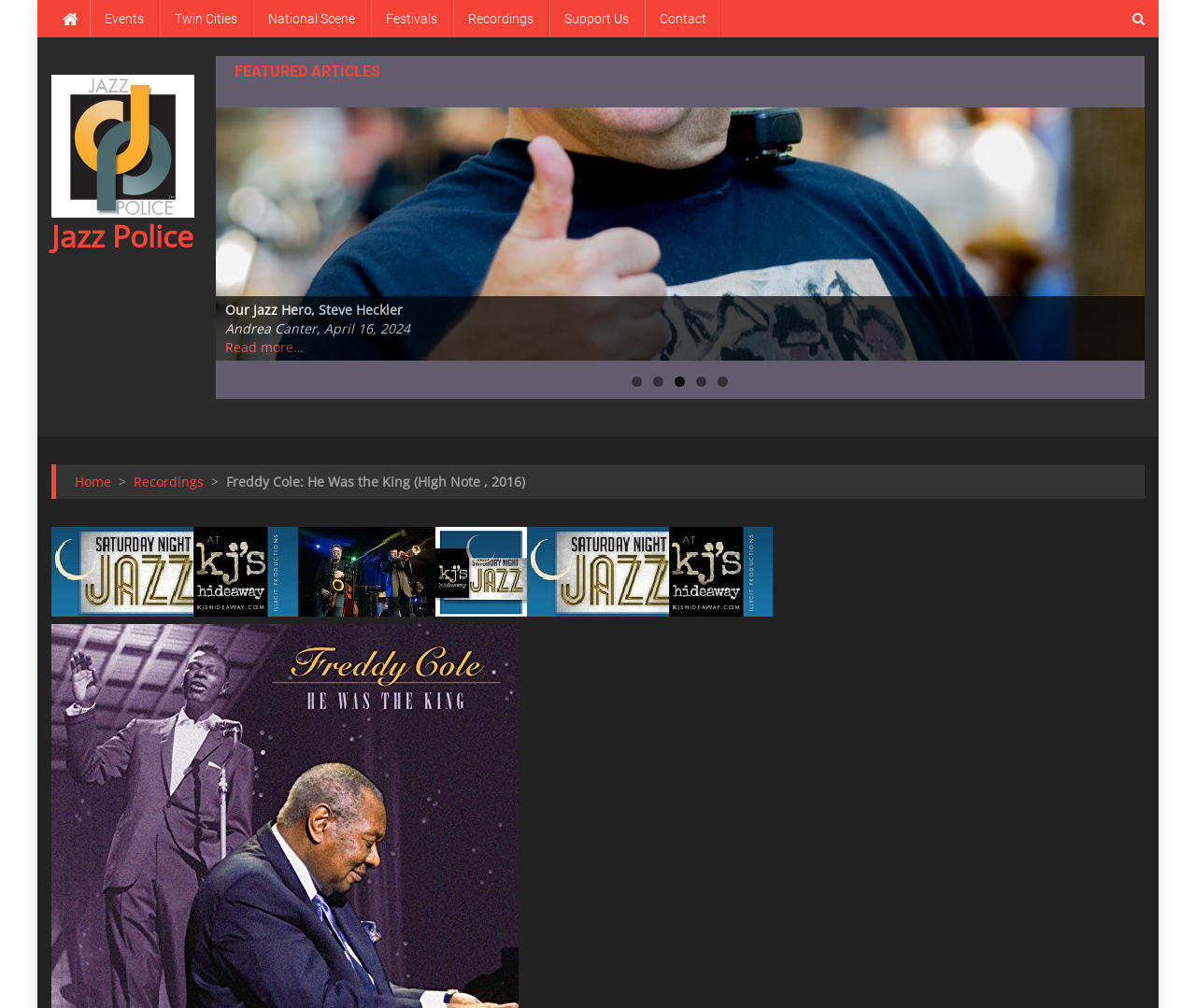How many navigation links are there?
Please provide a single word or phrase as your answer based on the screenshot.

10